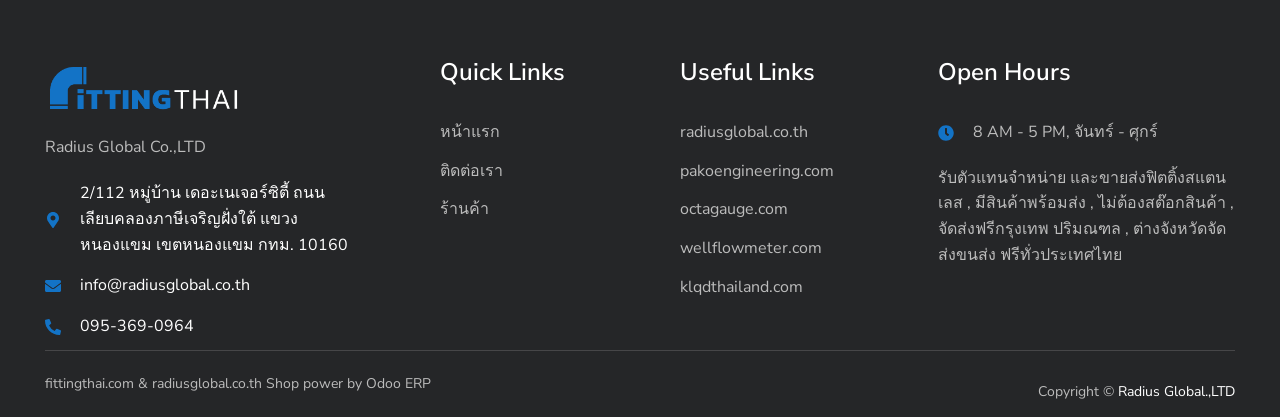Identify the bounding box coordinates of the region that needs to be clicked to carry out this instruction: "Click on the 'หน้าแรก' link". Provide these coordinates as four float numbers ranging from 0 to 1, i.e., [left, top, right, bottom].

[0.344, 0.288, 0.523, 0.35]